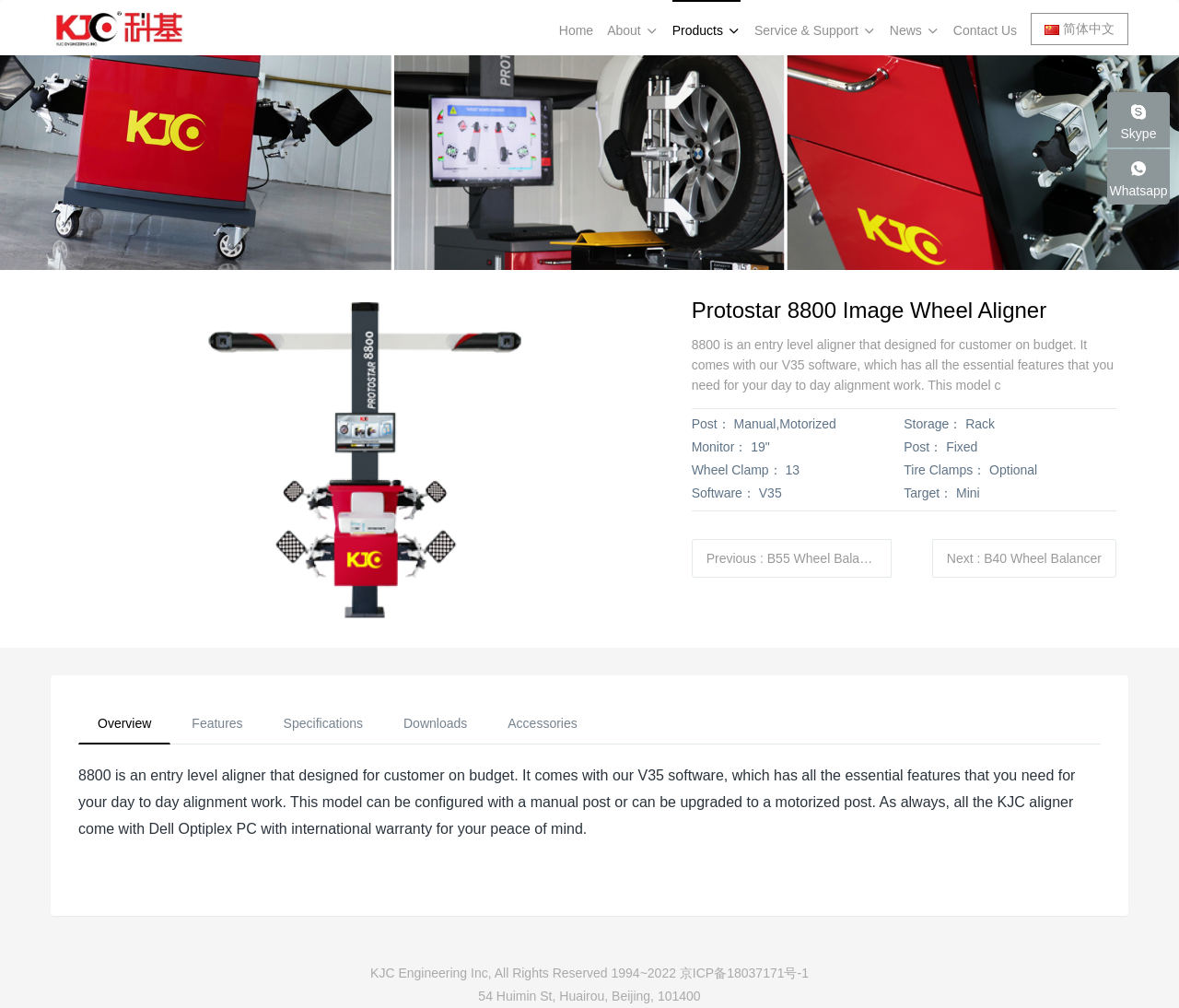Find the bounding box coordinates of the clickable area required to complete the following action: "Click the 'Home' link".

[0.474, 0.0, 0.503, 0.055]